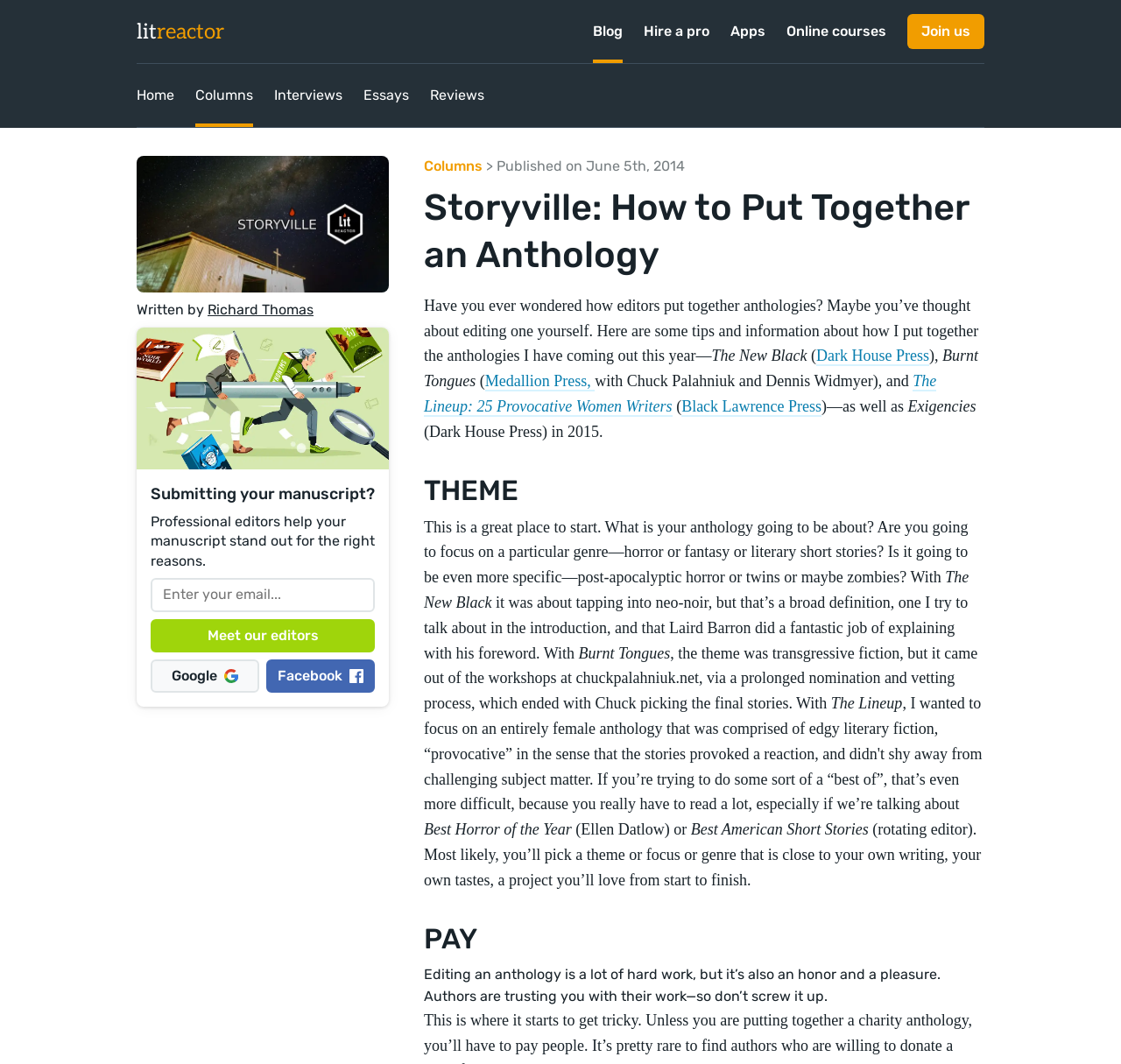Identify the bounding box coordinates for the element you need to click to achieve the following task: "go to previous post". The coordinates must be four float values ranging from 0 to 1, formatted as [left, top, right, bottom].

None